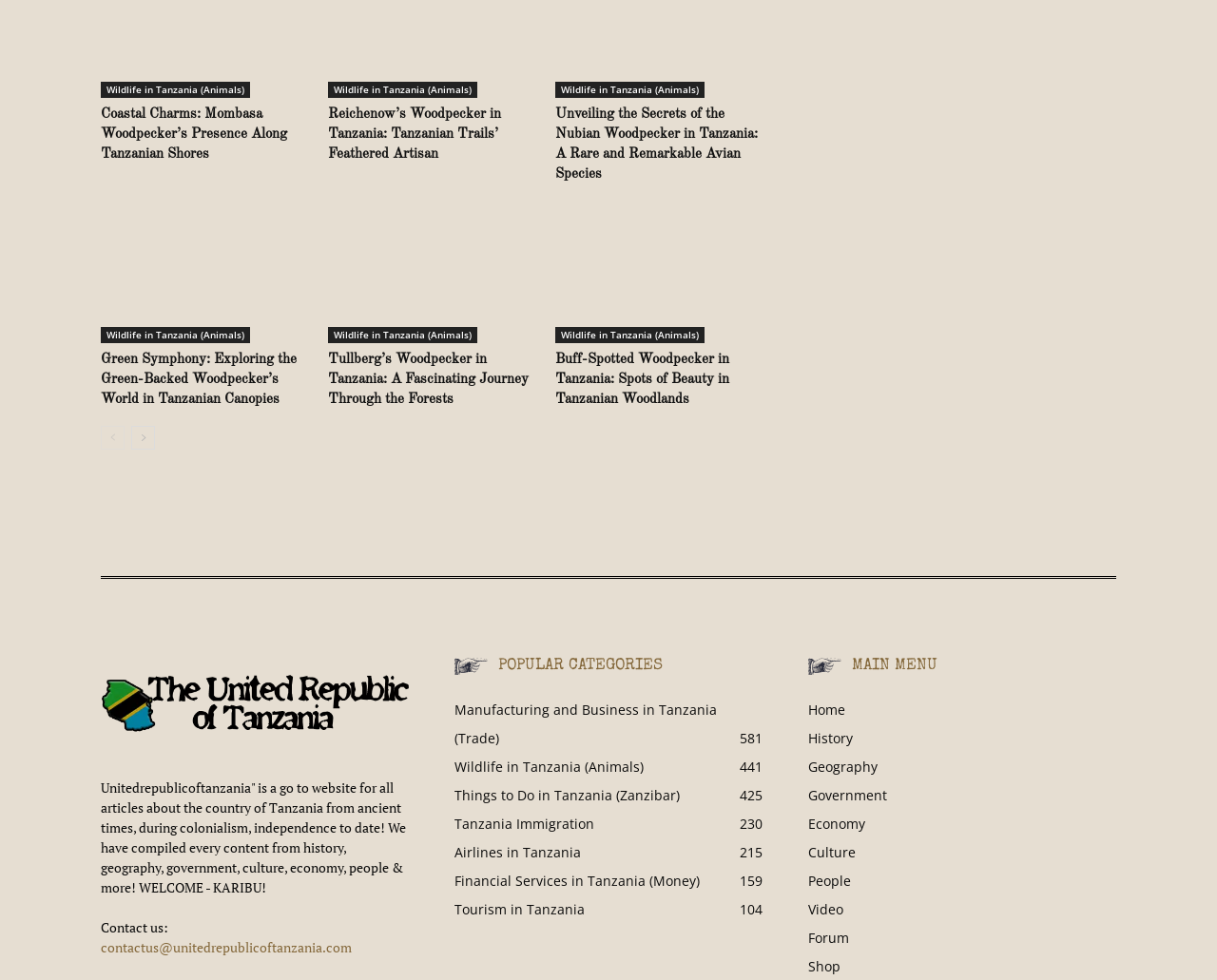Pinpoint the bounding box coordinates of the element to be clicked to execute the instruction: "Click on the link to learn about Coastal Charms: Mombasa Woodpecker’s Presence Along Tanzanian Shores".

[0.083, 0.107, 0.253, 0.168]